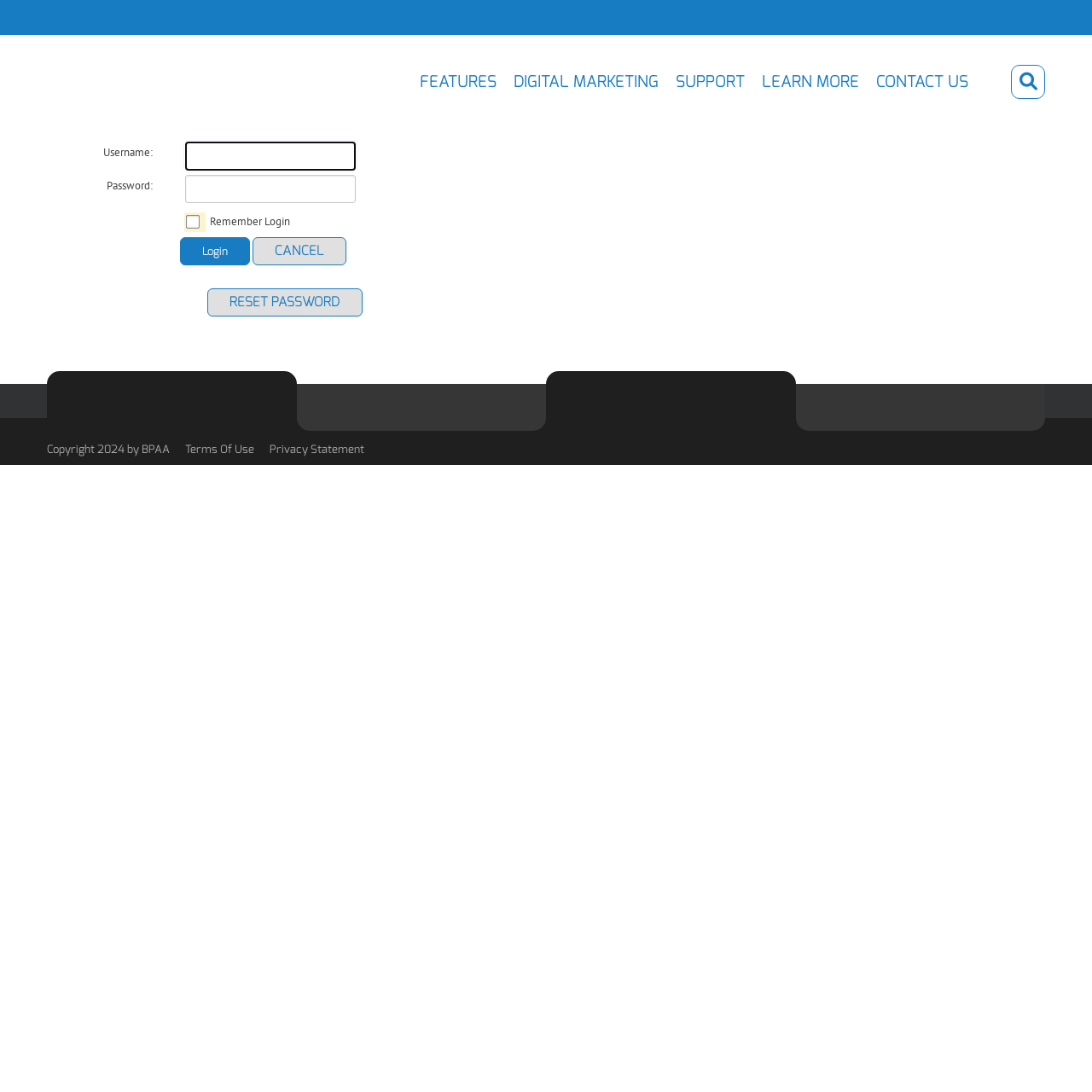How many links are present in the header section?
Carefully analyze the image and provide a thorough answer to the question.

The header section contains 5 links, namely 'FEATURES', 'DIGITAL MARKETING', 'SUPPORT', 'LEARN MORE', and 'CONTACT US'.